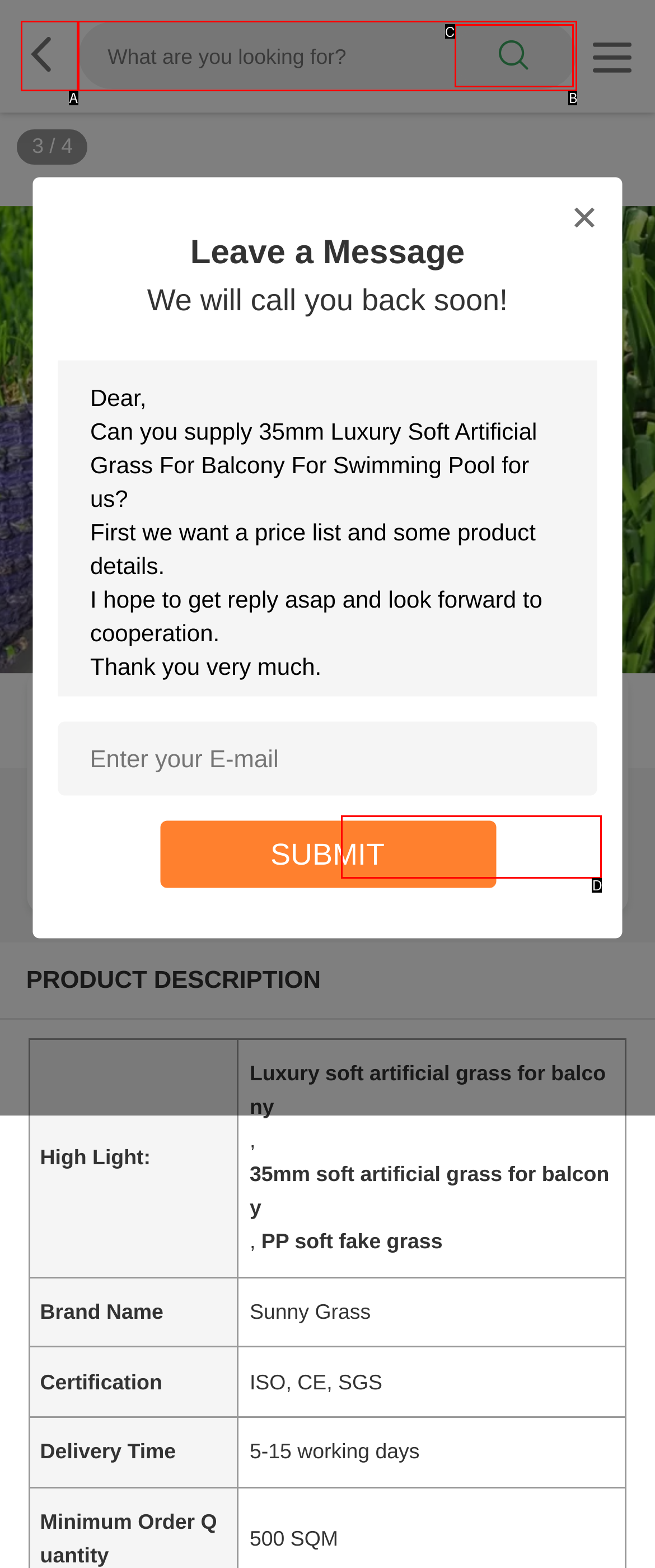Which HTML element matches the description: parent_node: search the best? Answer directly with the letter of the chosen option.

A